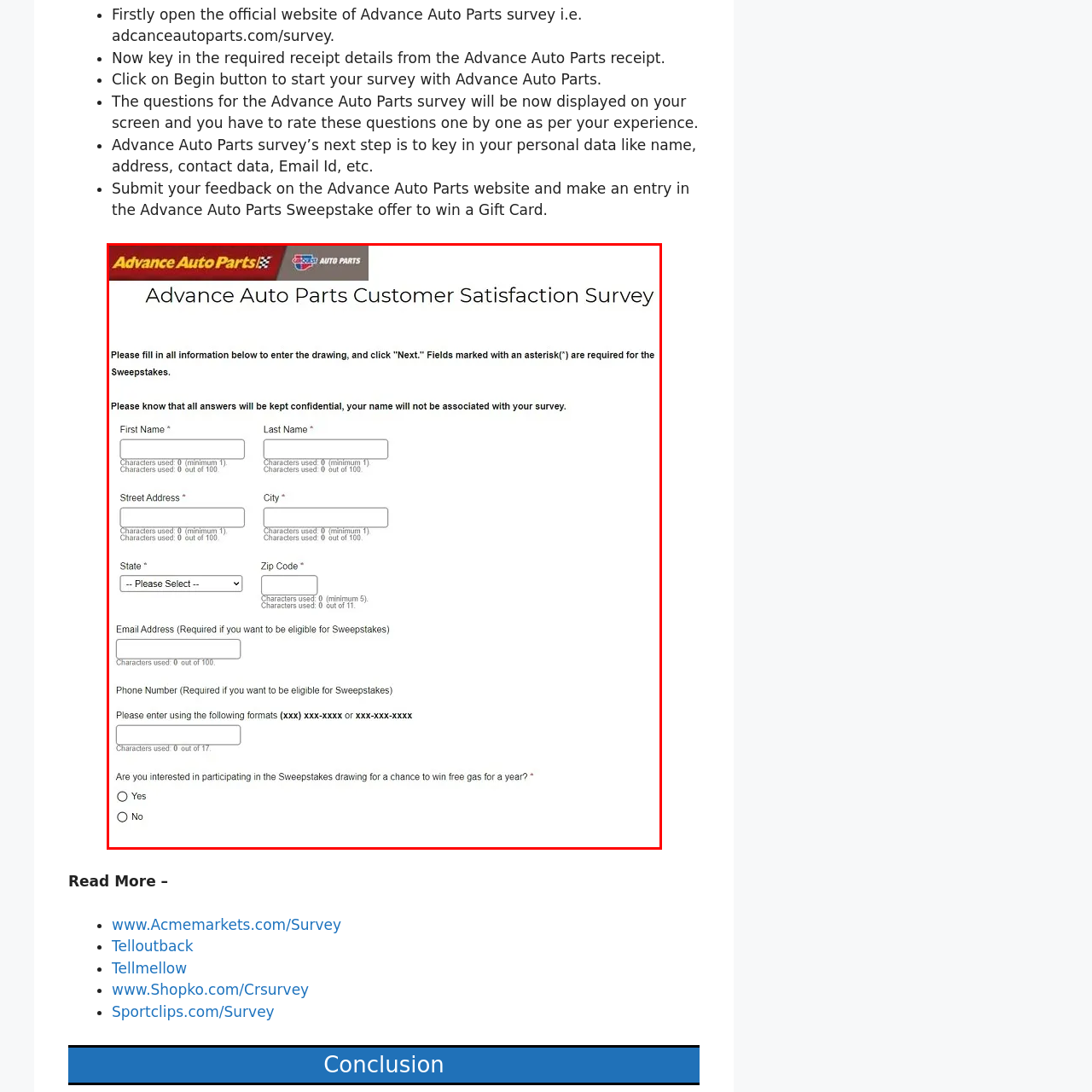What is the reward option for participants who verify their interest?
Examine the content inside the red bounding box in the image and provide a thorough answer to the question based on that visual information.

Participants who verify their interest in the drawing by selecting 'Yes' will be entered into a sweepstakes for a chance to win free gas for a year, which is the reward option being offered to incentivize participation and encourage customer feedback.